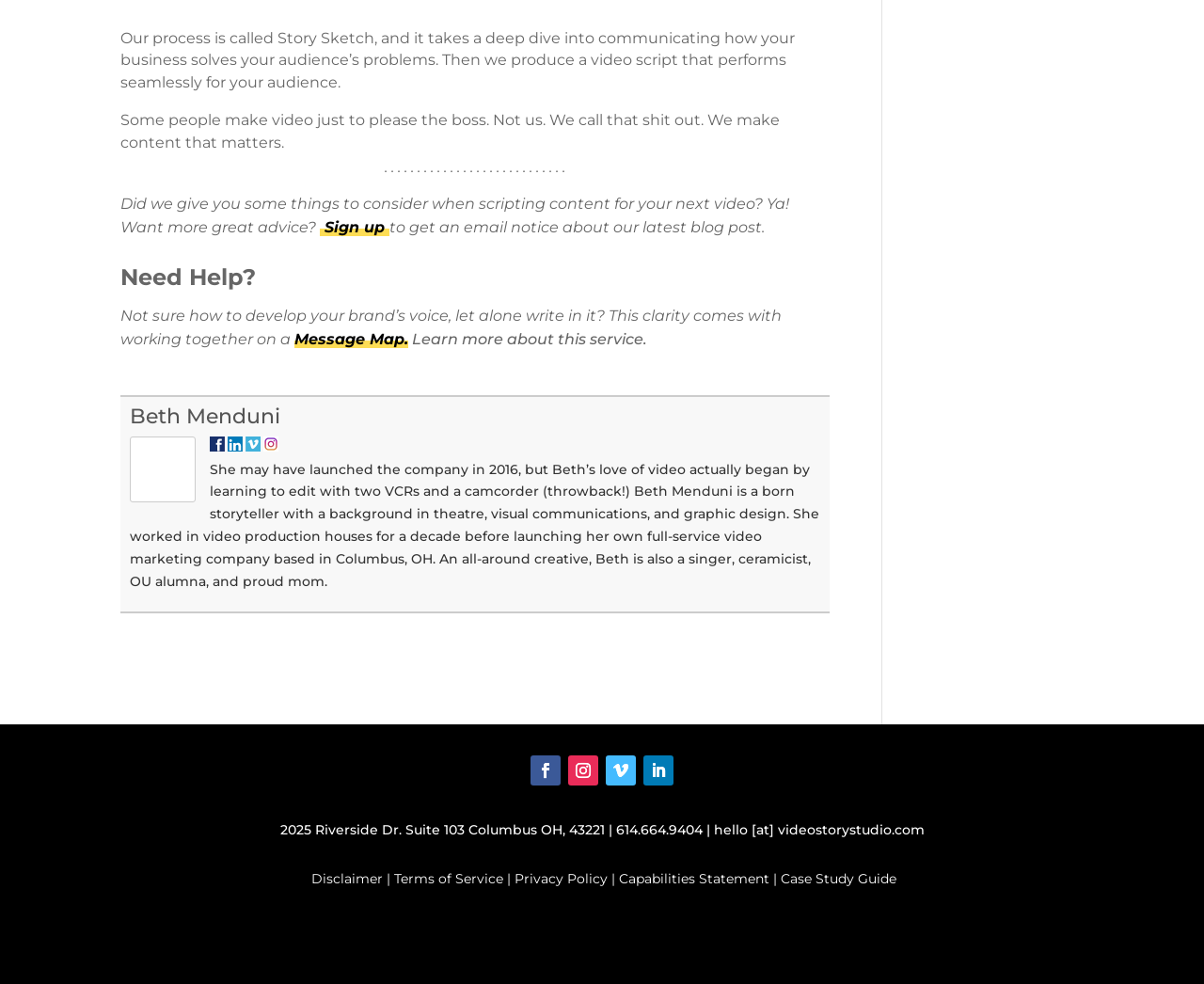What is the company's address?
Based on the image, give a one-word or short phrase answer.

2025 Riverside Dr. Suite 103